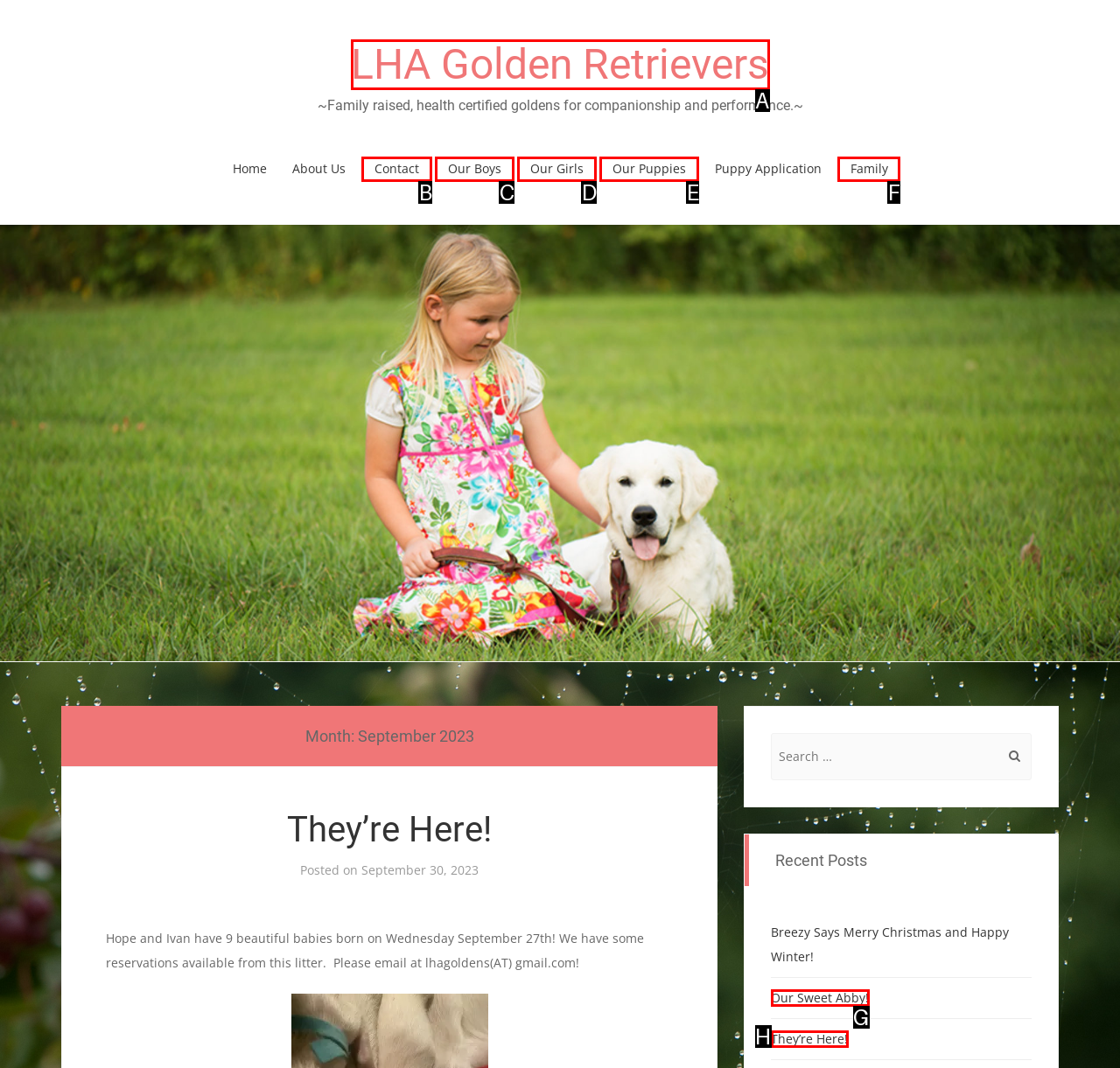Match the option to the description: Contact
State the letter of the correct option from the available choices.

B